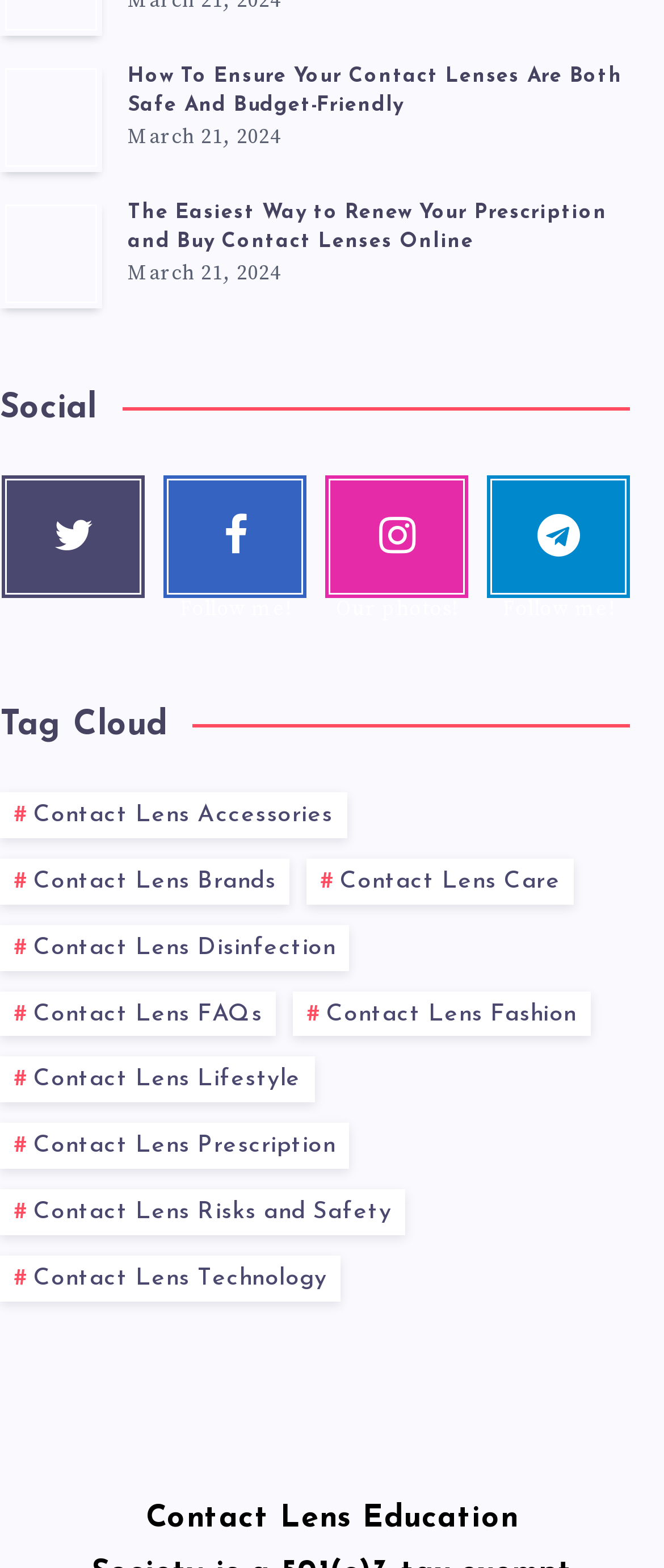How many tags are available in the tag cloud?
Look at the screenshot and respond with one word or a short phrase.

9